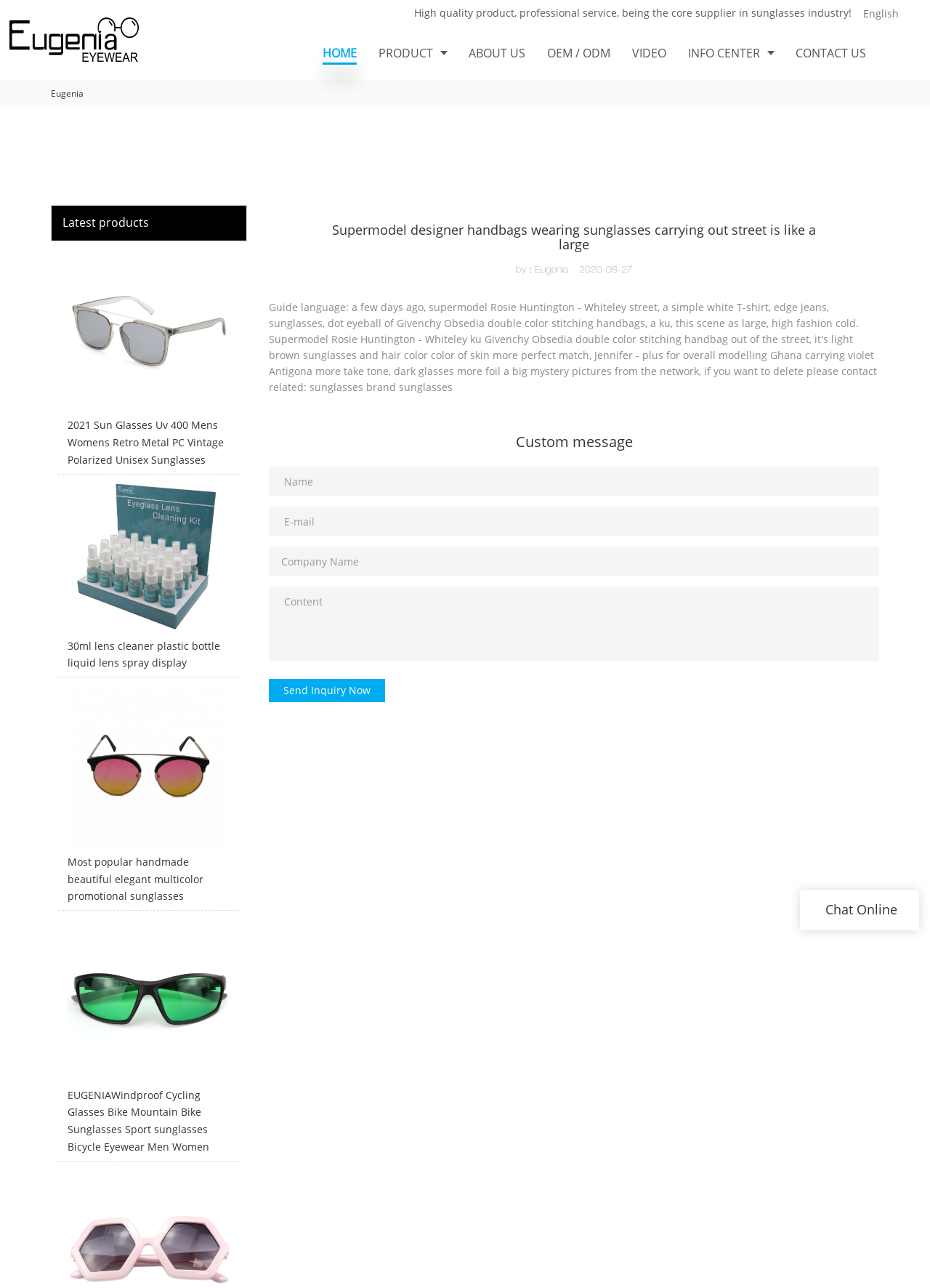Determine the bounding box coordinates of the clickable region to execute the instruction: "Visit the about us page". The coordinates should be four float numbers between 0 and 1, denoted as [left, top, right, bottom].

None